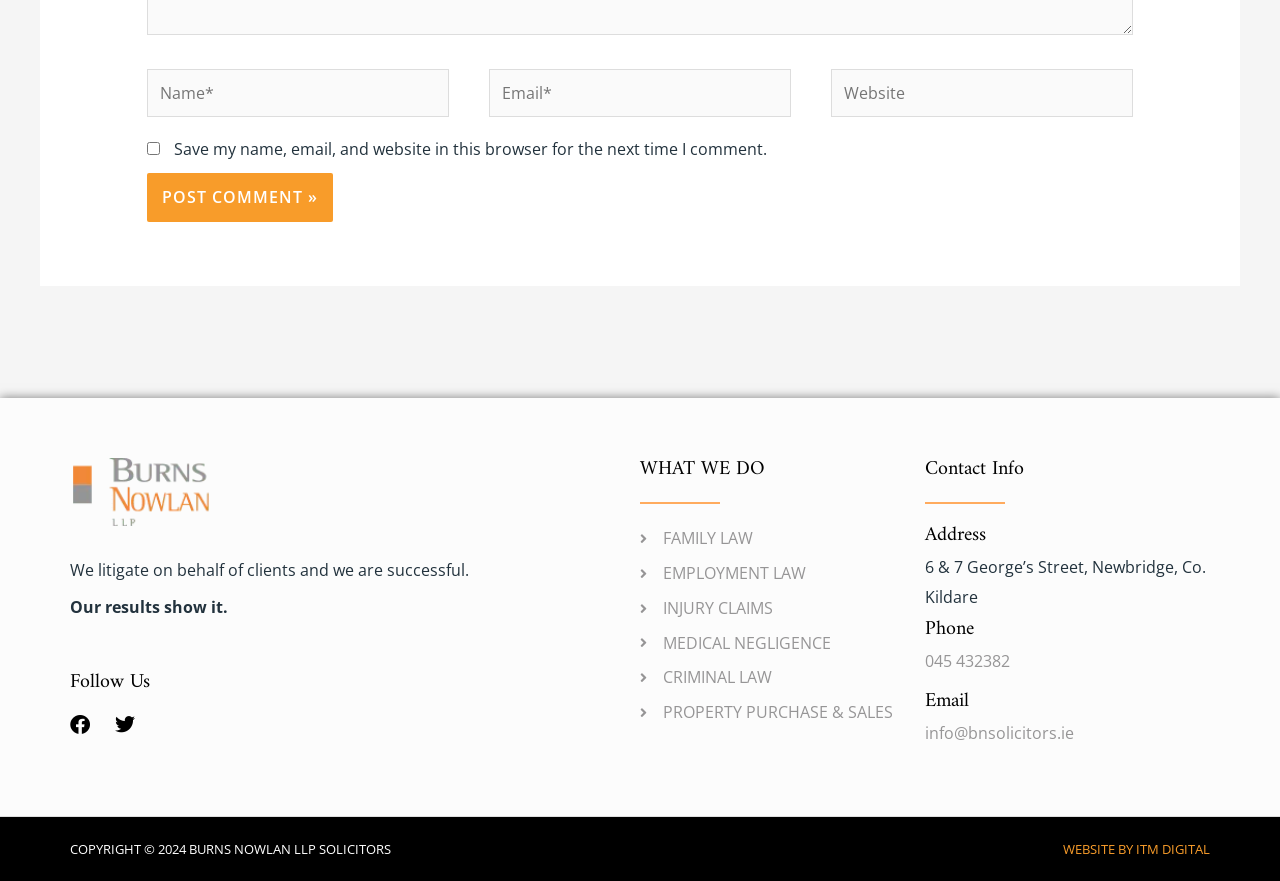Specify the bounding box coordinates of the area to click in order to follow the given instruction: "Learn about the 'Party Rental Software'."

None